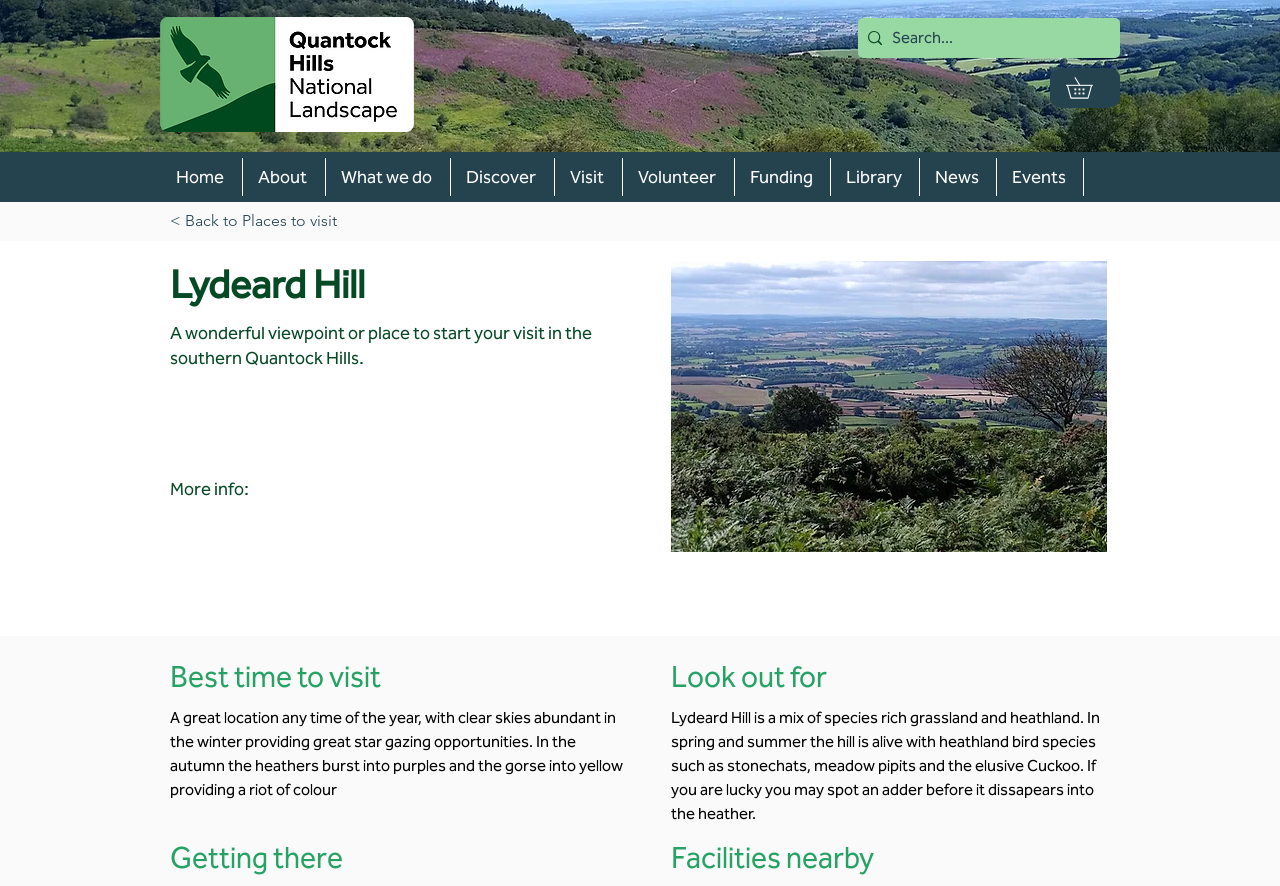What type of location is Lydeard Hill?
Look at the image and respond with a single word or a short phrase.

Viewpoint